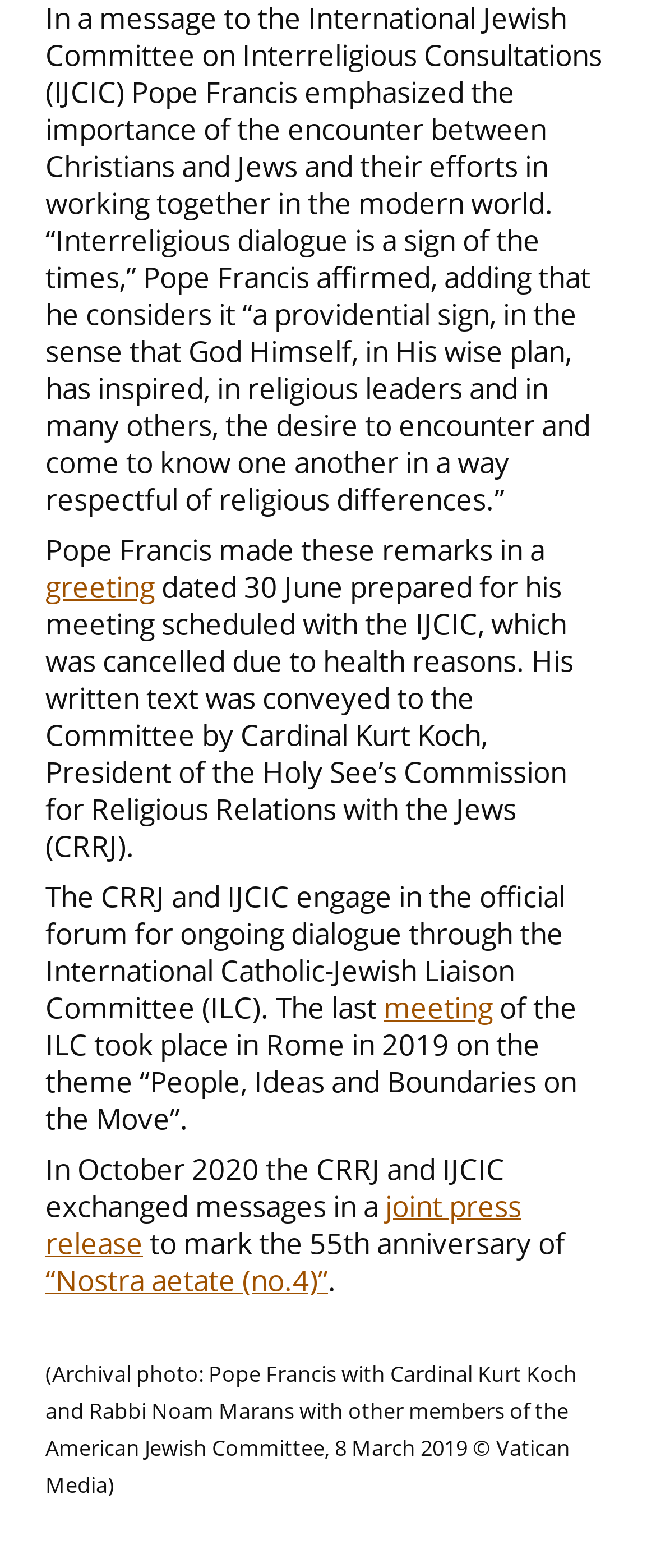Please give a succinct answer to the question in one word or phrase:
What is the theme of the last meeting?

People, Ideas and Boundaries on the Move